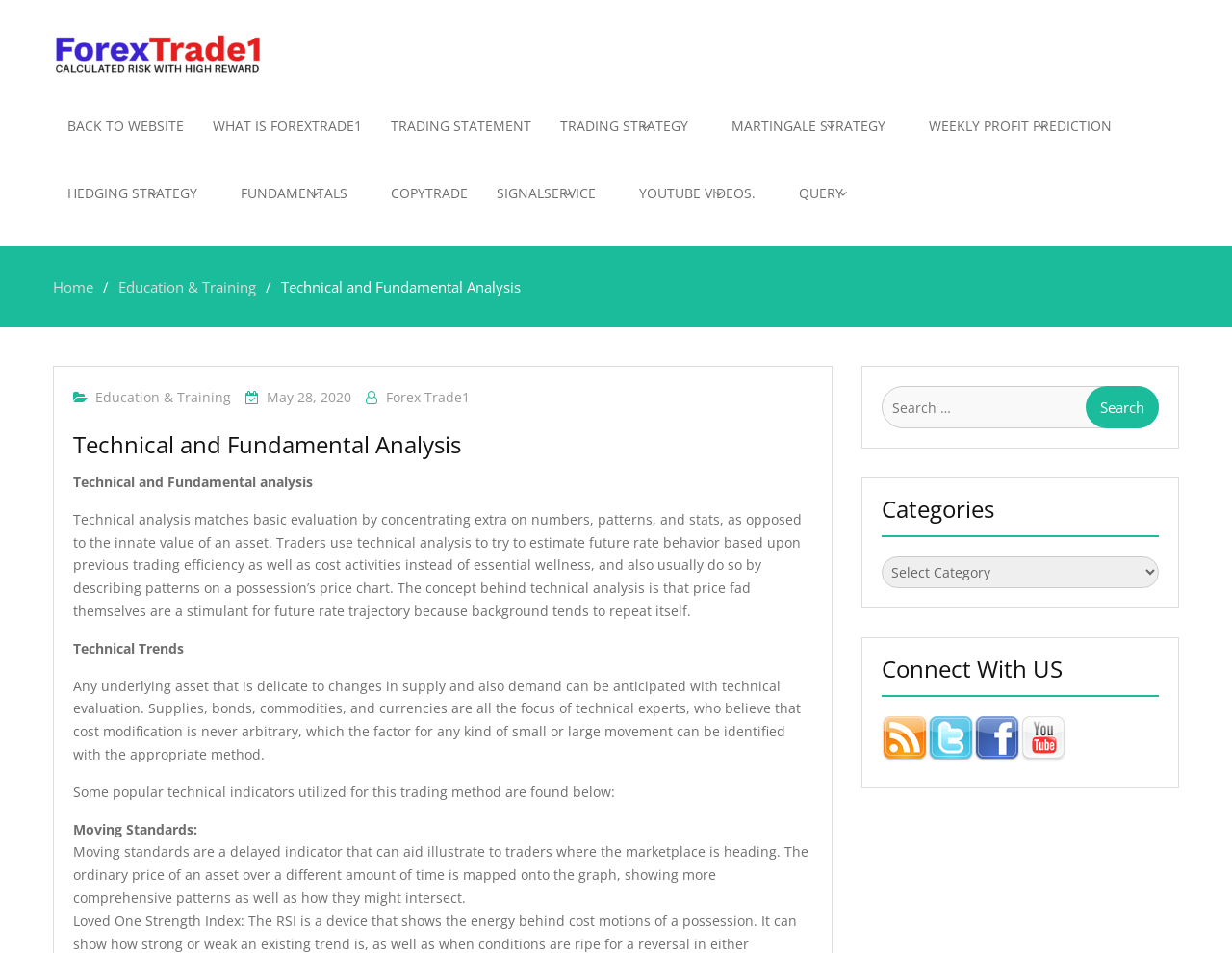Find the bounding box coordinates of the element I should click to carry out the following instruction: "Click on the 'Youtube' link".

[0.828, 0.784, 0.866, 0.804]